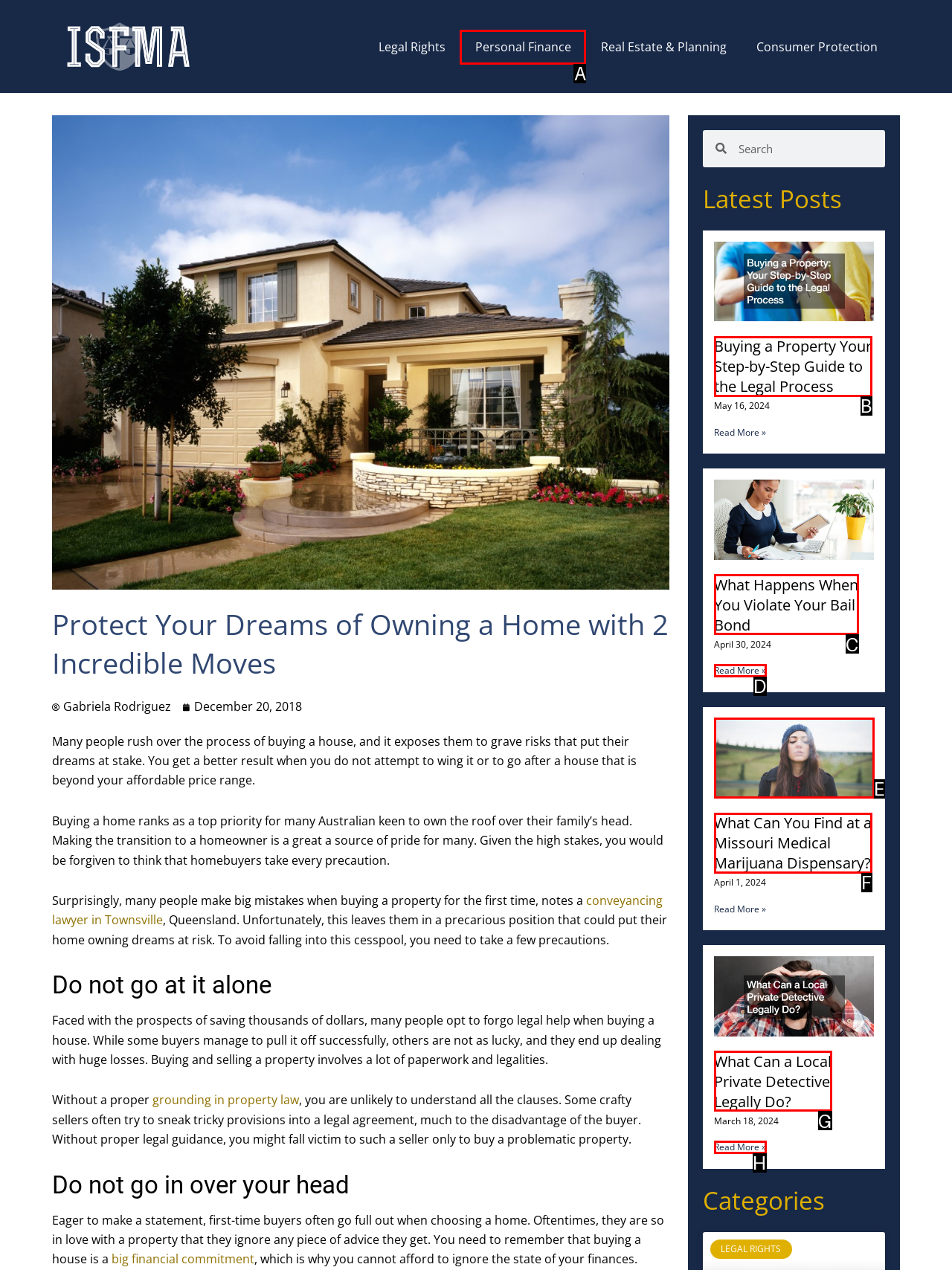Identify which HTML element aligns with the description: Personal Finance
Answer using the letter of the correct choice from the options available.

A